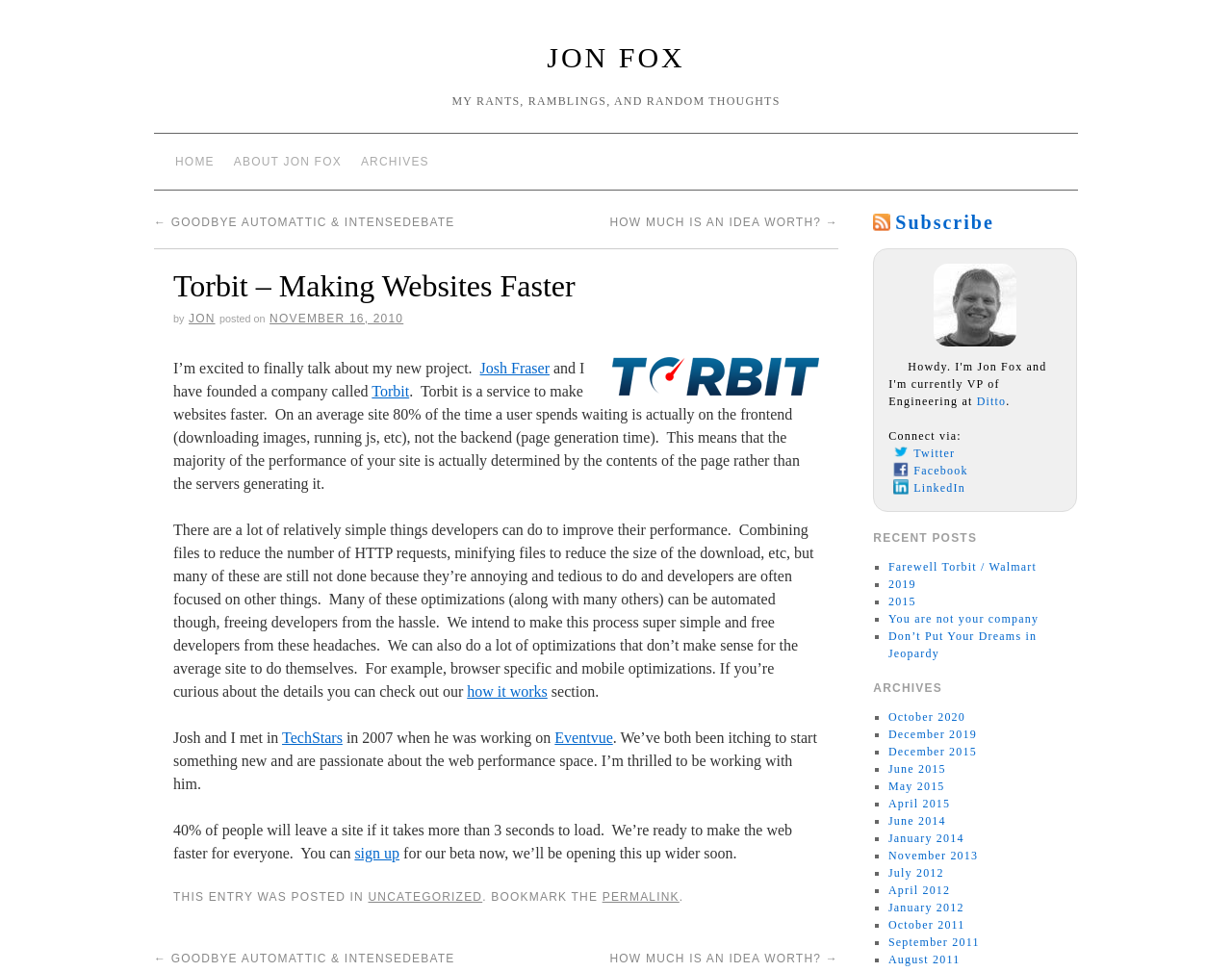Please indicate the bounding box coordinates for the clickable area to complete the following task: "View the 'RECENT POSTS'". The coordinates should be specified as four float numbers between 0 and 1, i.e., [left, top, right, bottom].

[0.709, 0.545, 0.874, 0.562]